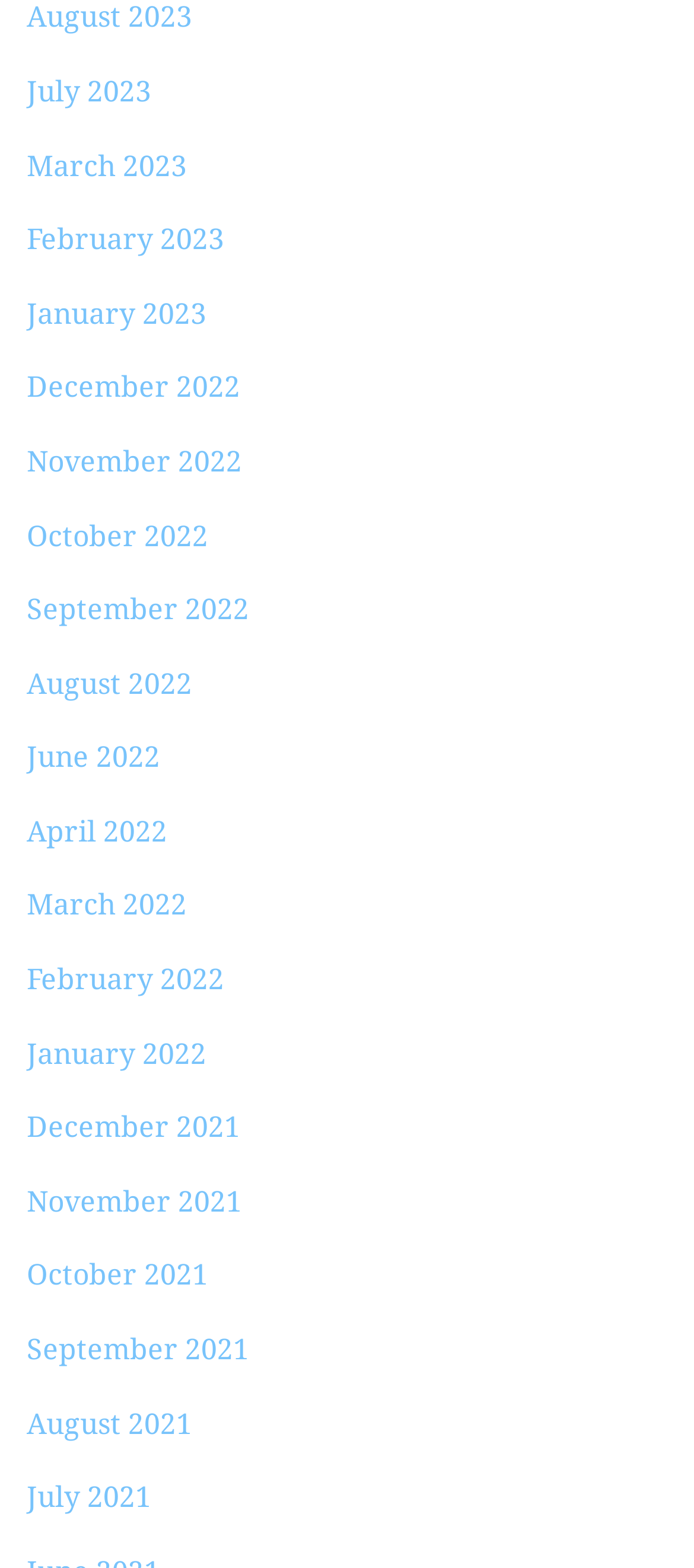Find the bounding box coordinates of the element to click in order to complete this instruction: "go to July 2021". The bounding box coordinates must be four float numbers between 0 and 1, denoted as [left, top, right, bottom].

[0.038, 0.944, 0.218, 0.966]